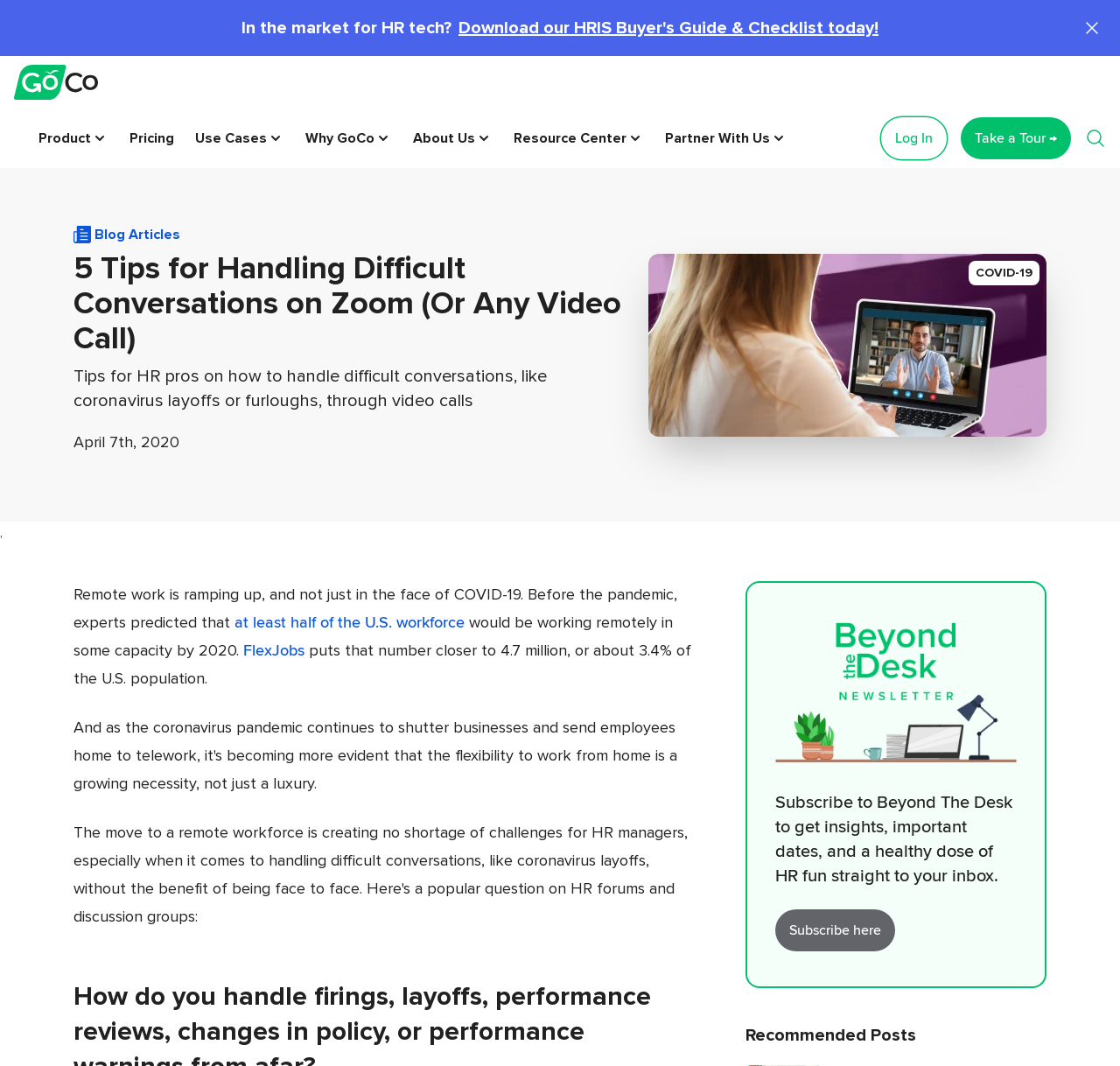What is the company name?
Look at the image and respond to the question as thoroughly as possible.

I determined the company name by looking at the logo link 'GoCo Logo Home Link' and the root element 'Handling Difficult Conversations on Zoom | GoCo.io', which suggests that the company name is GoCo.